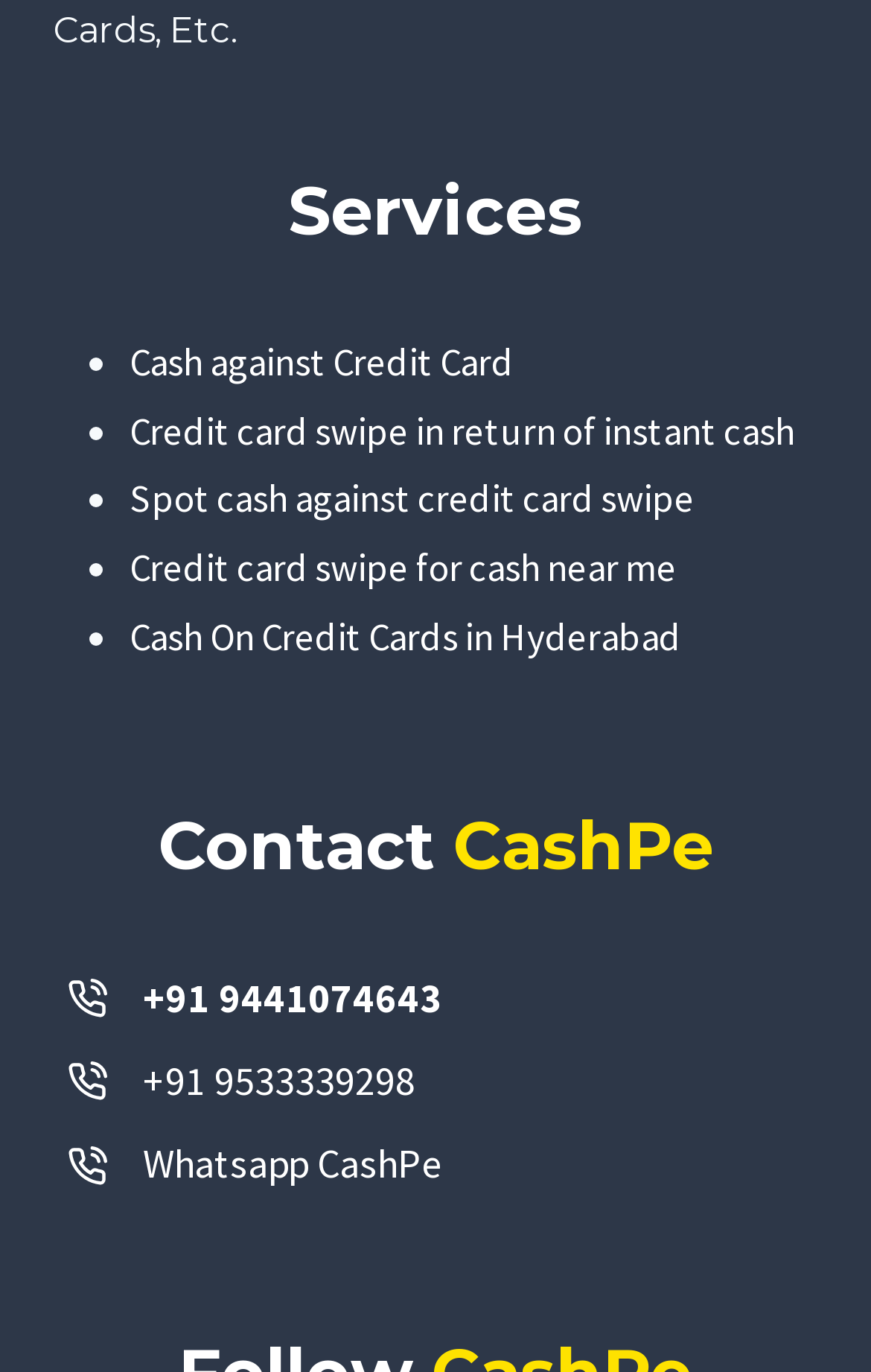Please find the bounding box for the UI component described as follows: "Cash against Credit Card".

[0.149, 0.246, 0.59, 0.282]